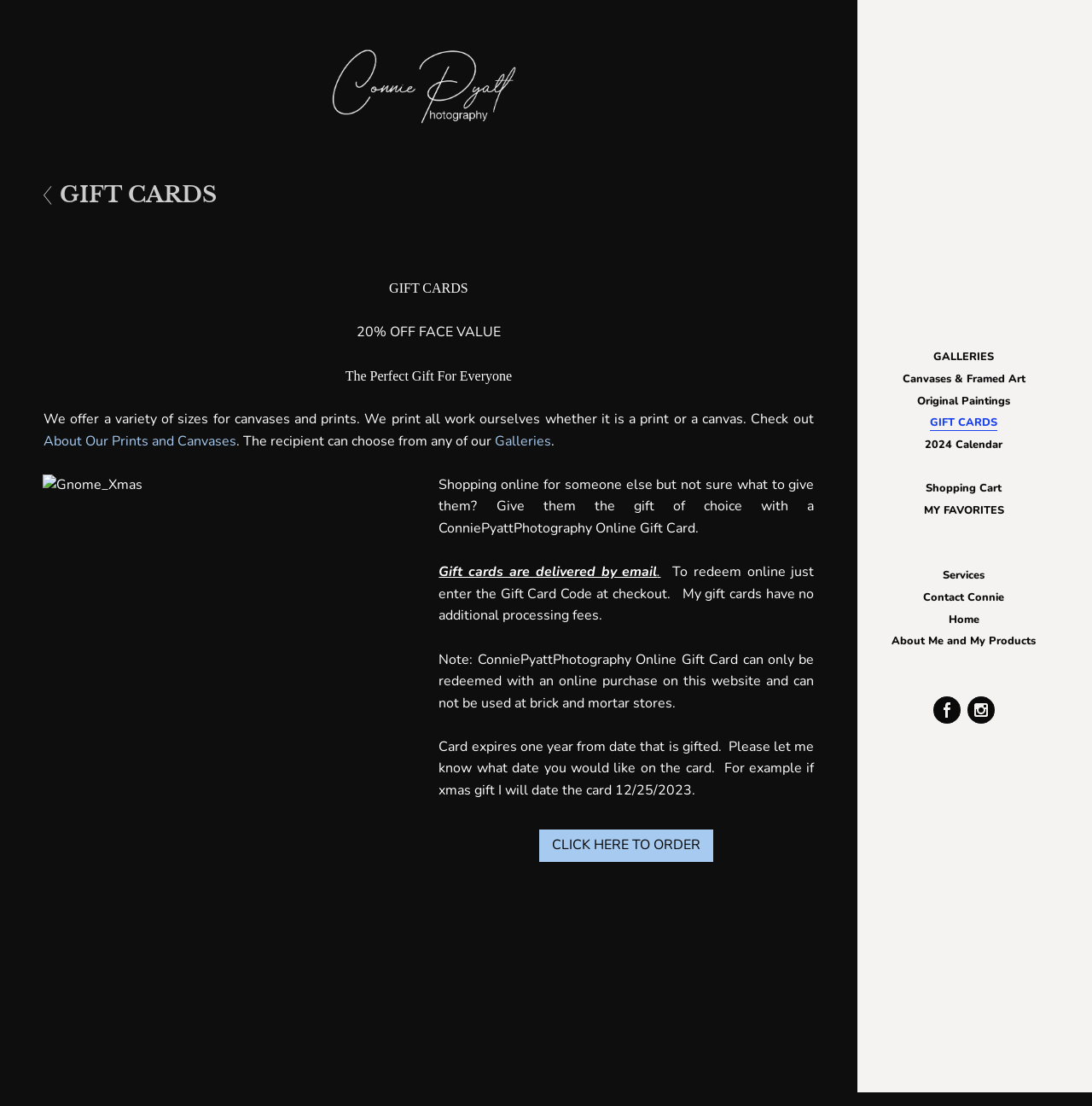What is the expiration period of a gift card?
Examine the webpage screenshot and provide an in-depth answer to the question.

The webpage states that 'Card expires one year from date that is gifted', indicating that the gift card is valid for one year from the date of gifting.